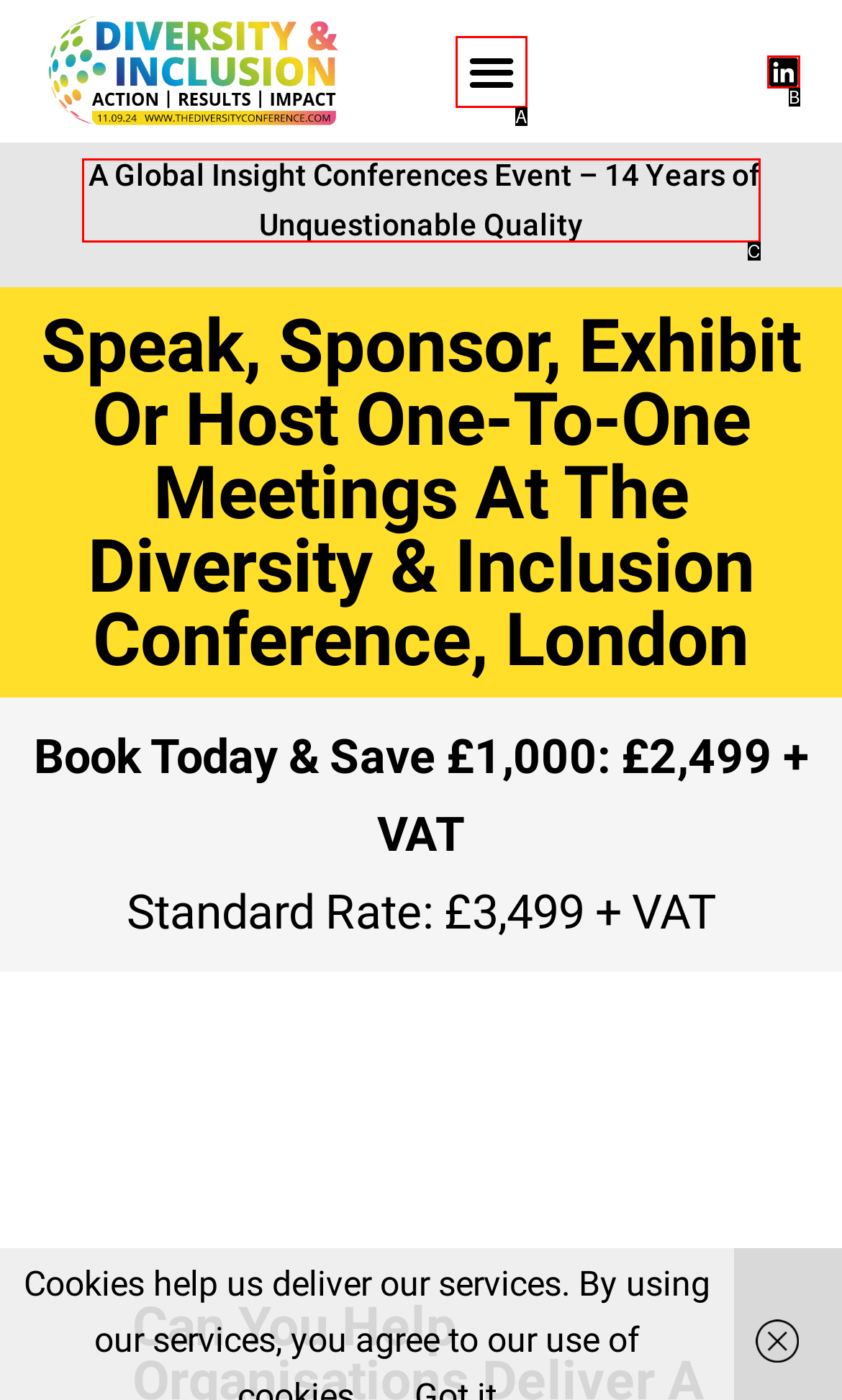Identify the option that corresponds to the description: Linkedin. Provide only the letter of the option directly.

B